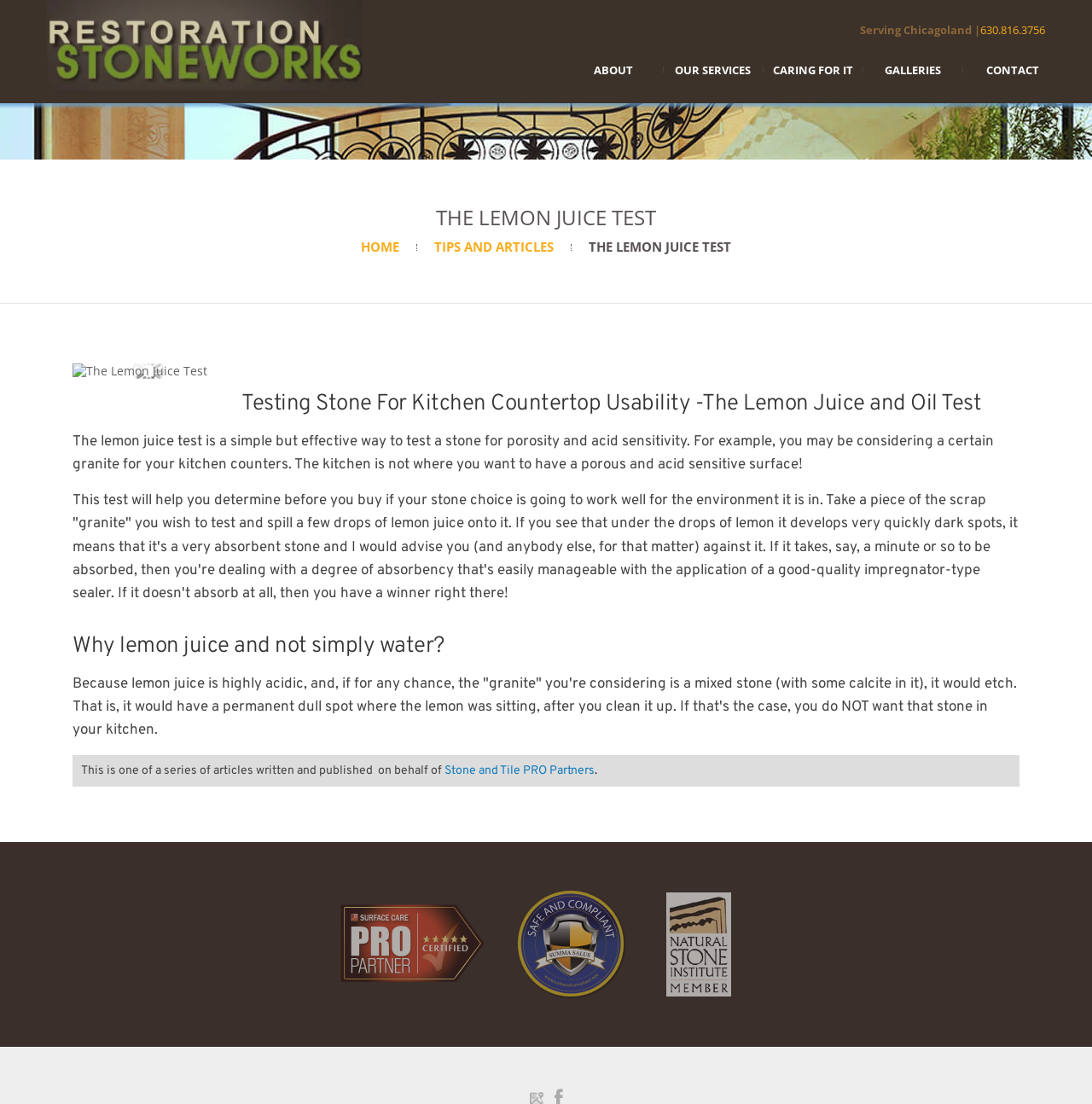Locate the bounding box coordinates for the element described below: "Tips and Articles". The coordinates must be four float values between 0 and 1, formatted as [left, top, right, bottom].

[0.398, 0.216, 0.507, 0.231]